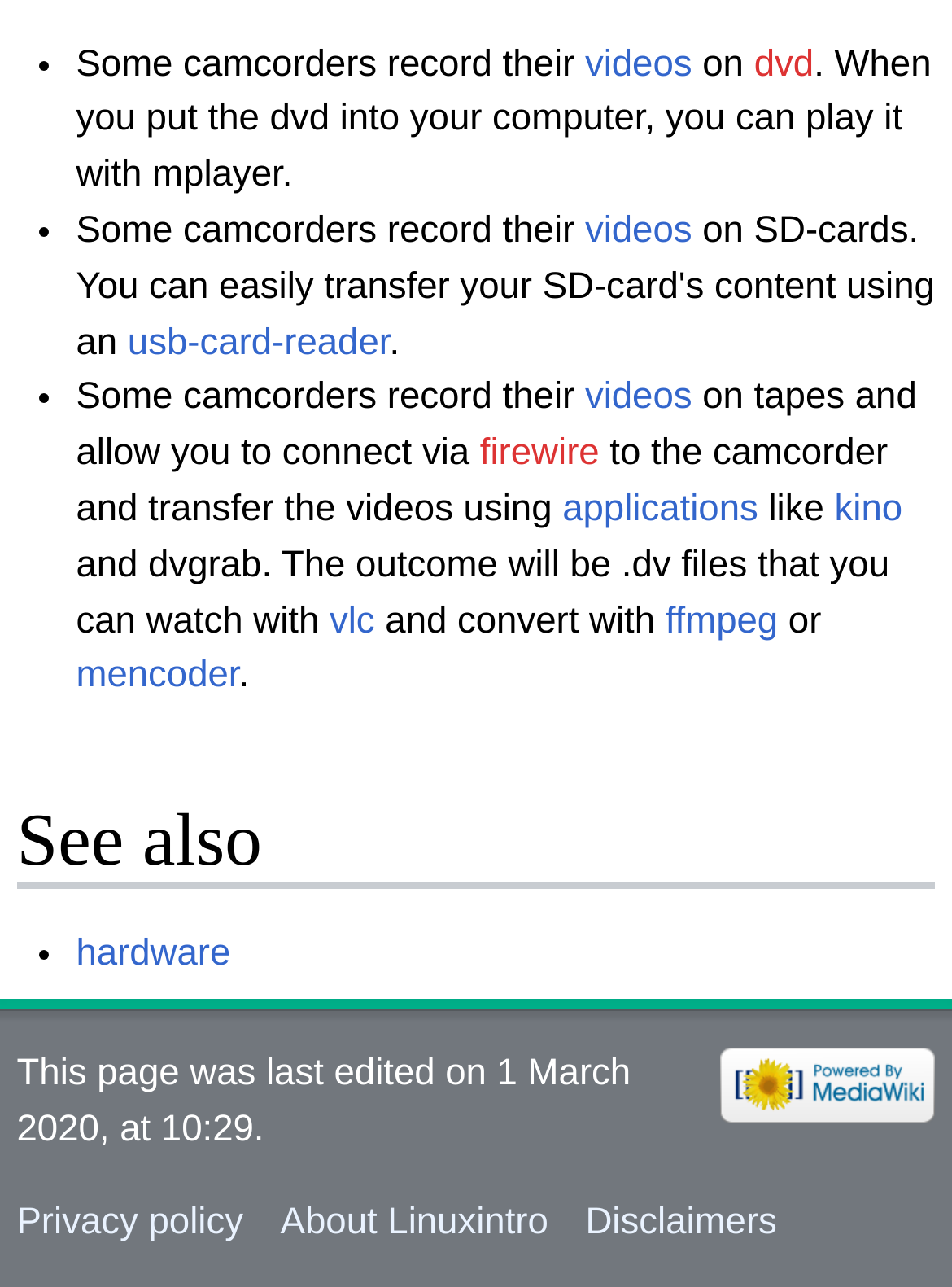Given the description "Deny", provide the bounding box coordinates of the corresponding UI element.

None